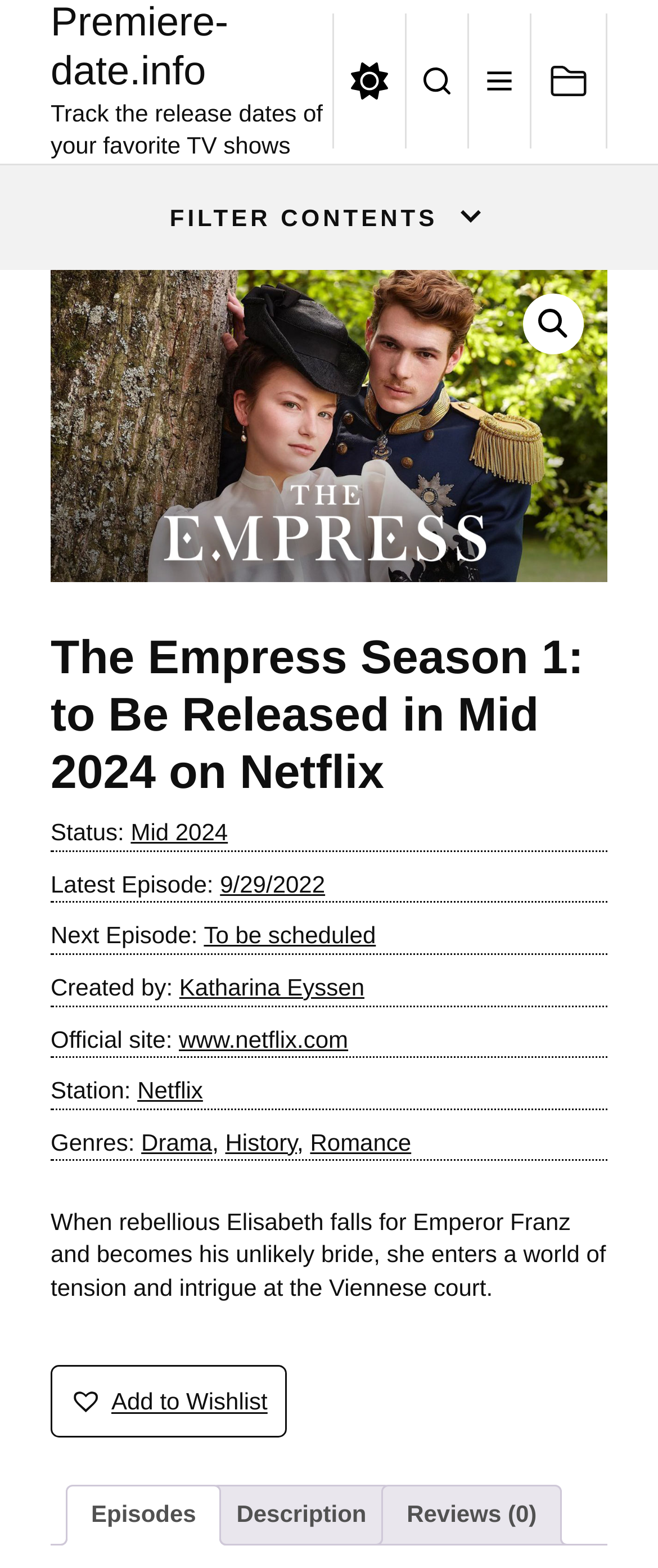Respond to the question below with a single word or phrase:
What is the official website of The Empress?

www.netflix.com